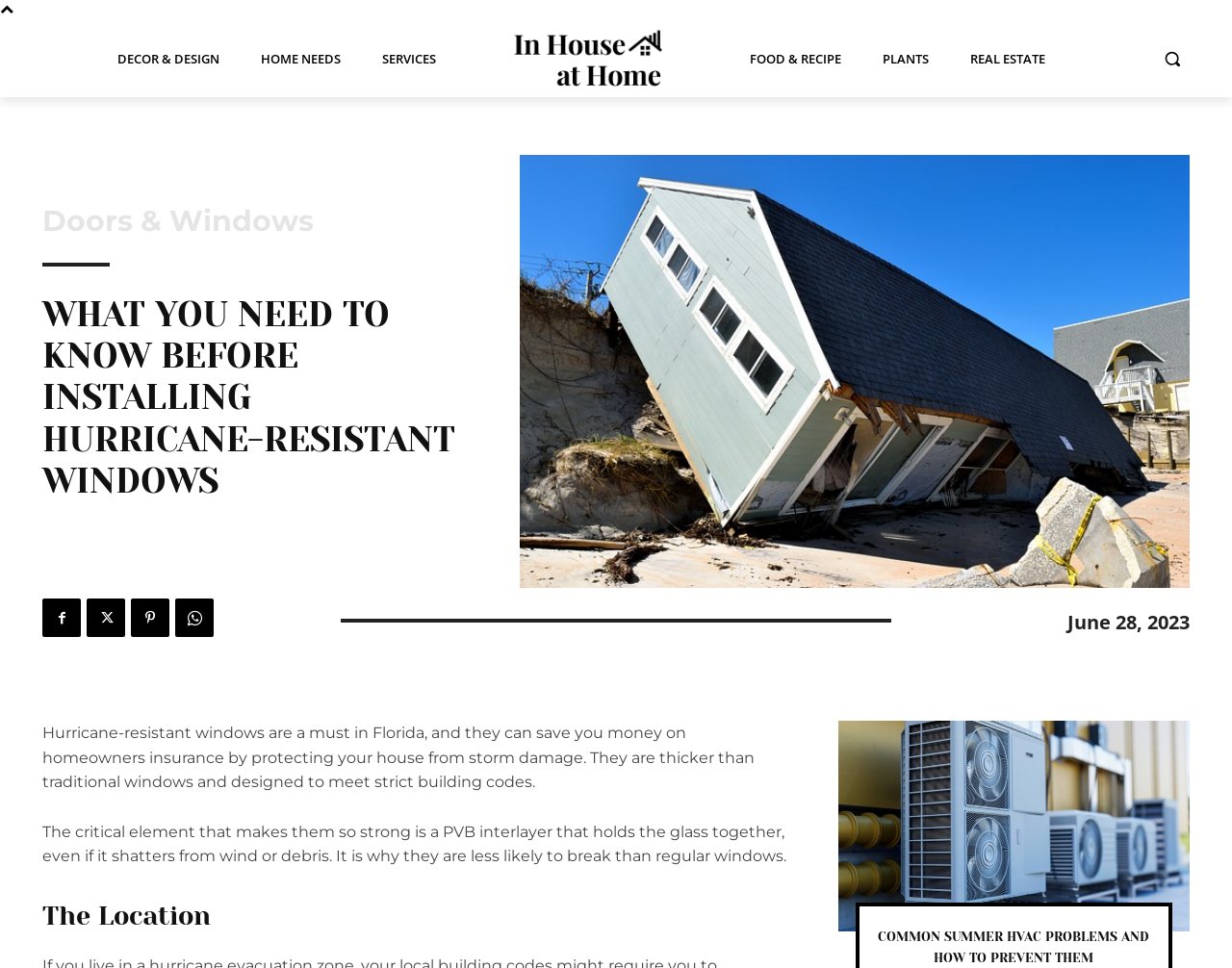How many social media links are there?
Based on the content of the image, thoroughly explain and answer the question.

I counted the number of social media links, which are '', '', '', and ''. There are 4 social media links in total.